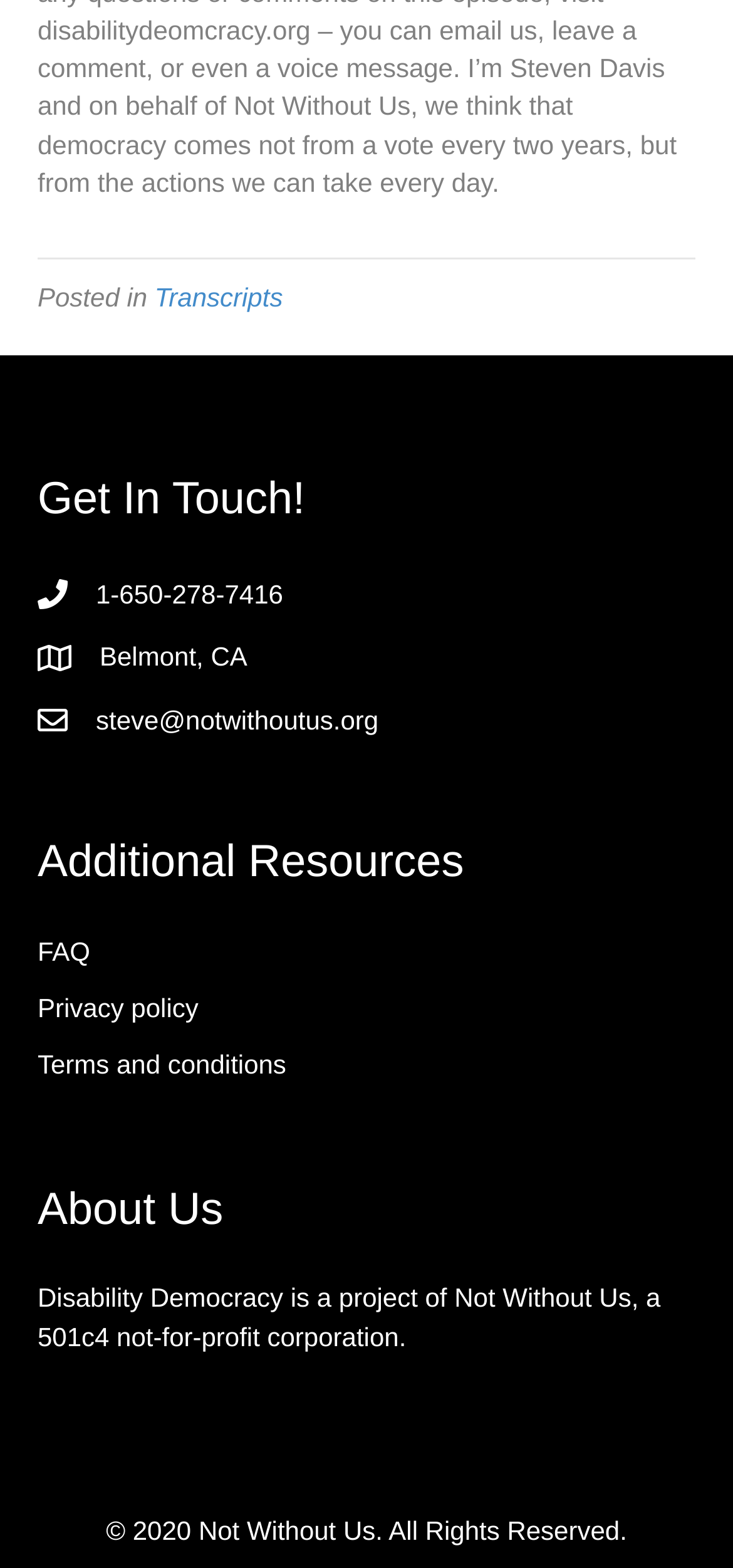Predict the bounding box of the UI element based on the description: "Not Without Us". The coordinates should be four float numbers between 0 and 1, formatted as [left, top, right, bottom].

[0.62, 0.818, 0.861, 0.837]